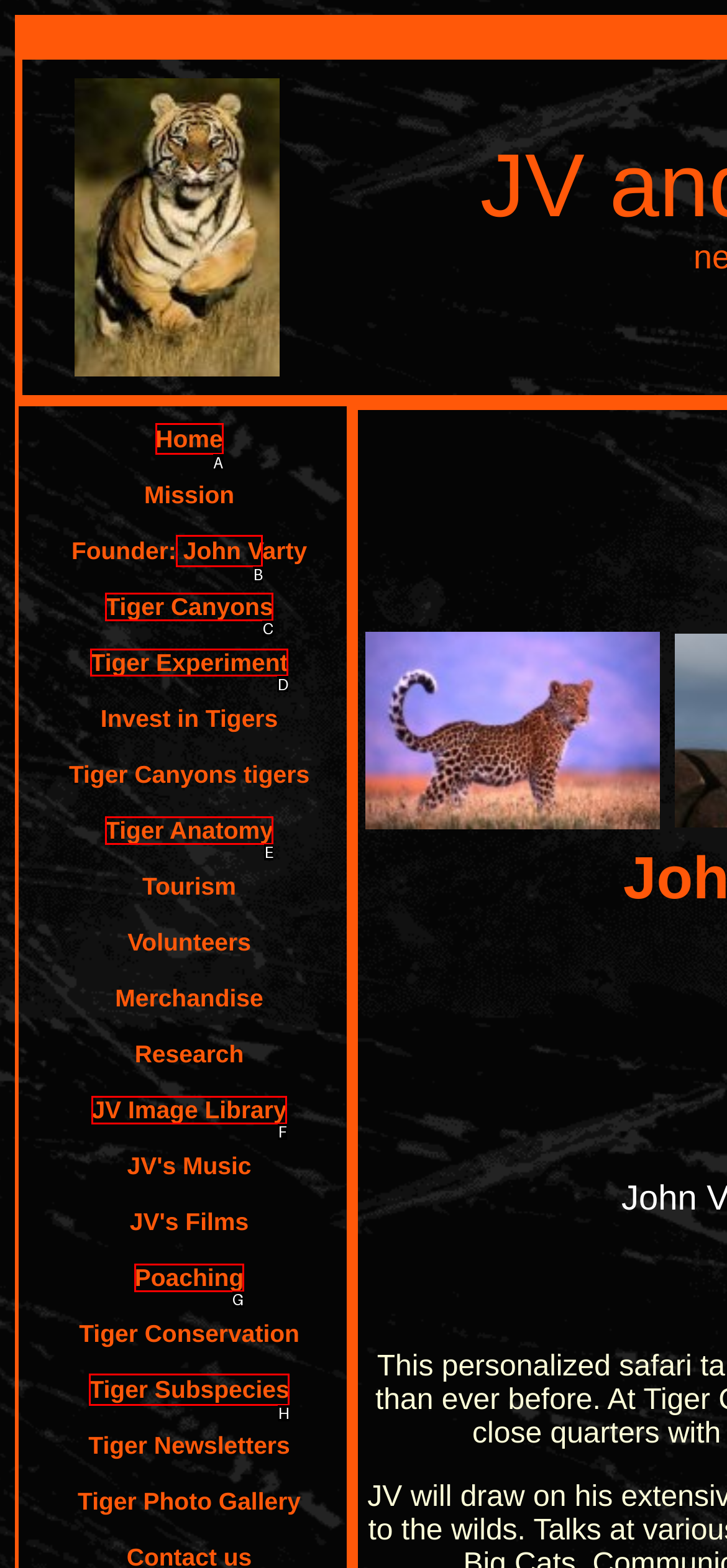Tell me which UI element to click to fulfill the given task: Click on Home. Respond with the letter of the correct option directly.

A